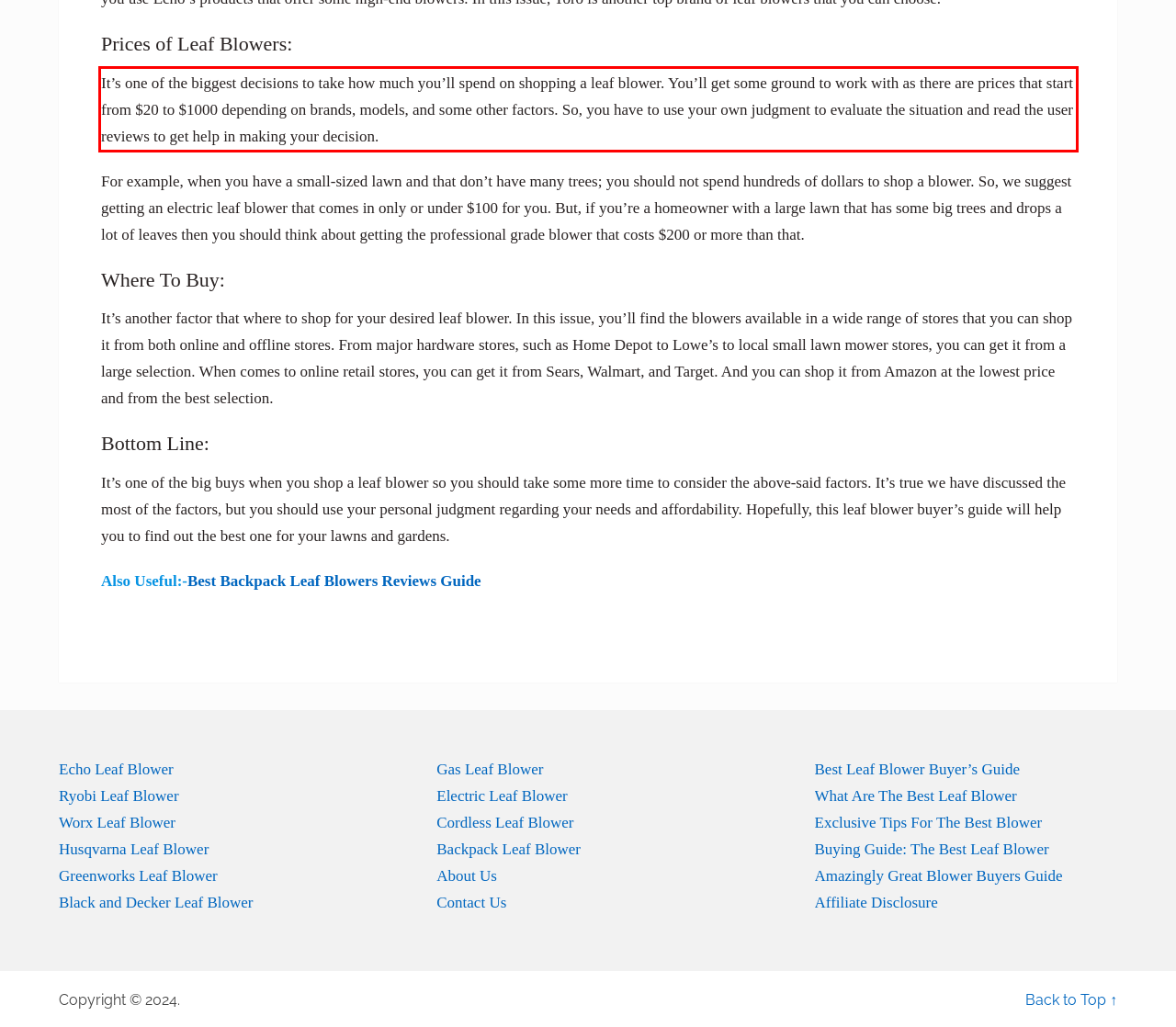You are given a webpage screenshot with a red bounding box around a UI element. Extract and generate the text inside this red bounding box.

It’s one of the biggest decisions to take how much you’ll spend on shopping a leaf blower. You’ll get some ground to work with as there are prices that start from $20 to $1000 depending on brands, models, and some other factors. So, you have to use your own judgment to evaluate the situation and read the user reviews to get help in making your decision.